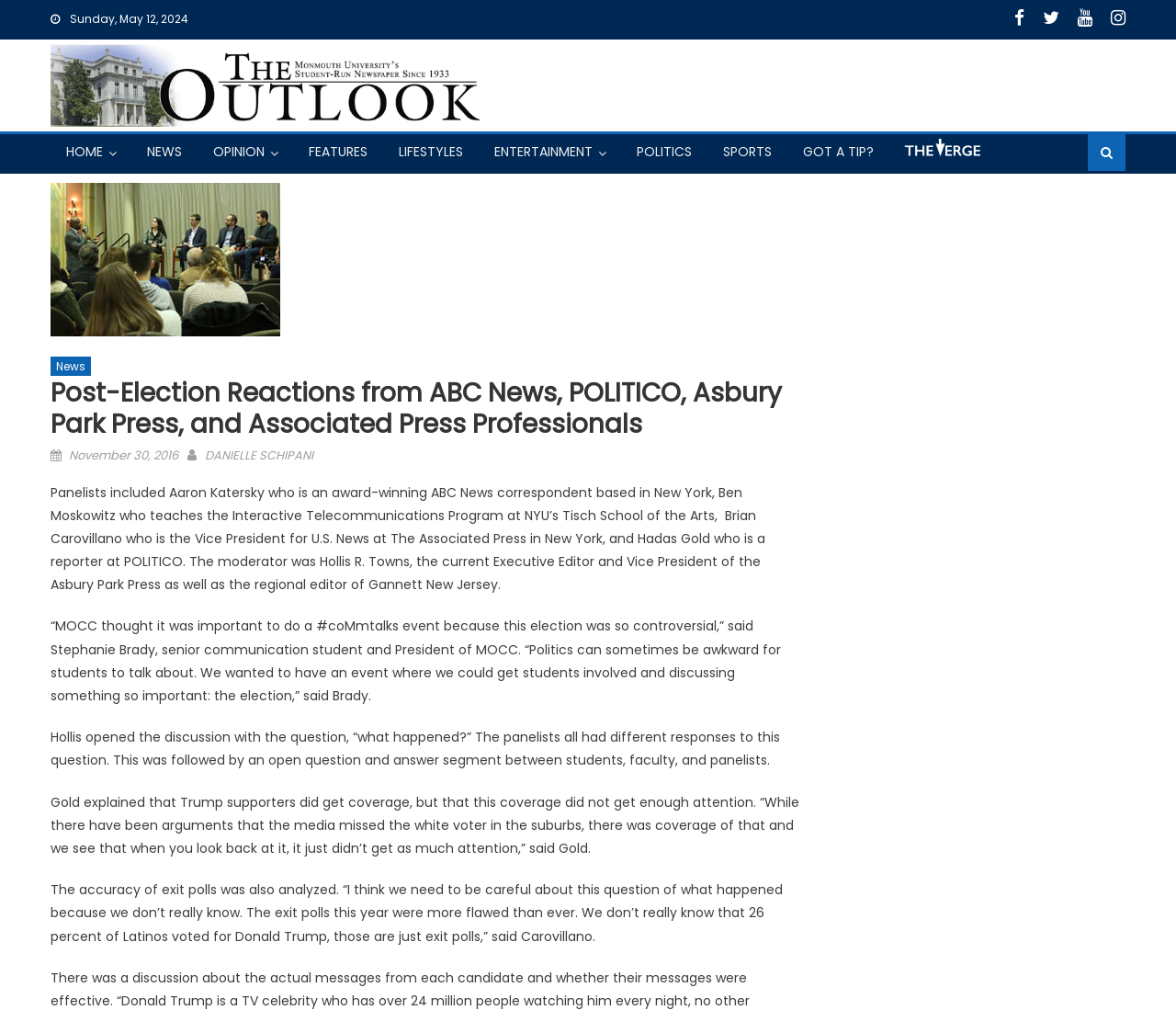Please identify the bounding box coordinates of the clickable region that I should interact with to perform the following instruction: "Click the GOT A TIP? link". The coordinates should be expressed as four float numbers between 0 and 1, i.e., [left, top, right, bottom].

[0.671, 0.132, 0.755, 0.167]